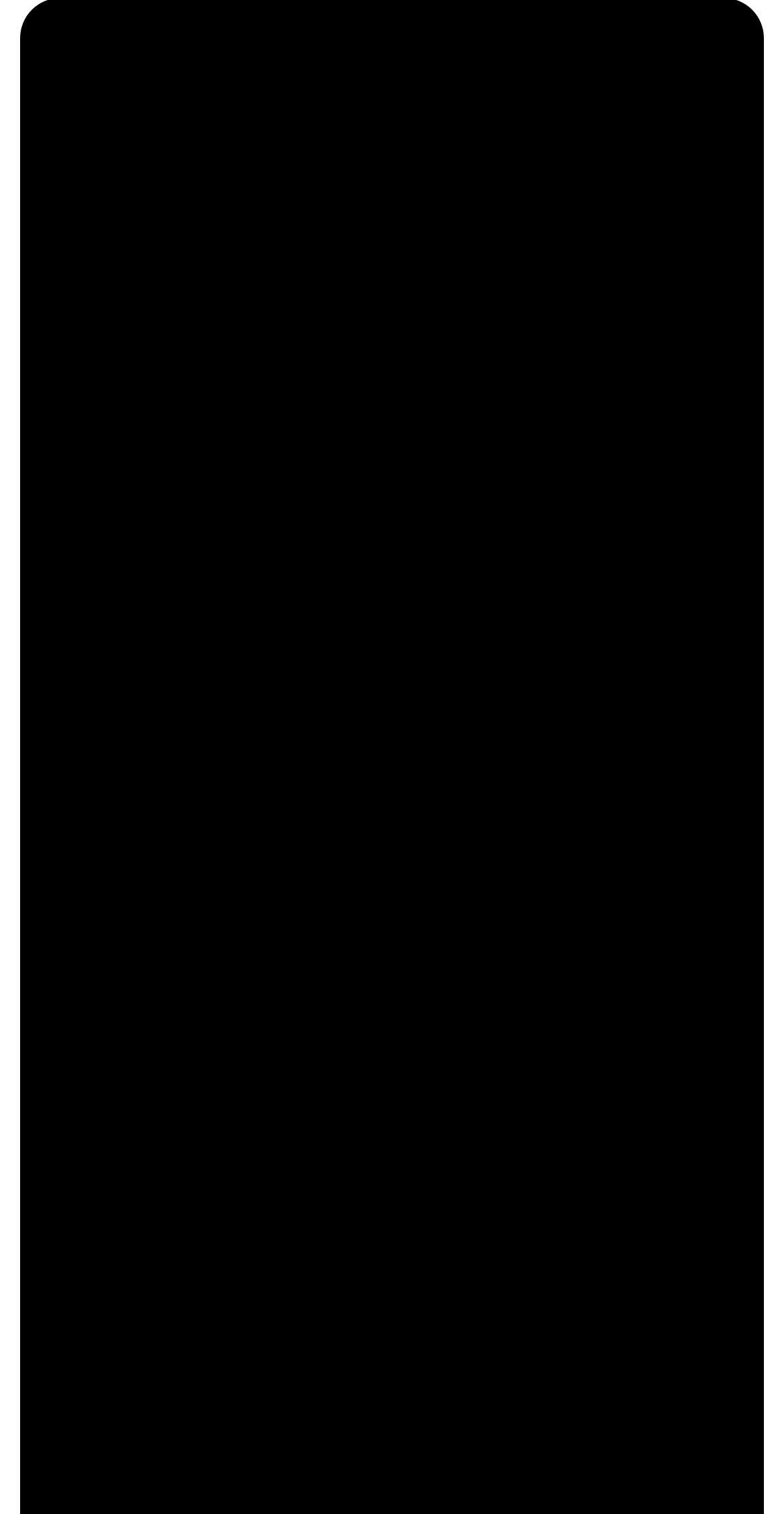Please specify the bounding box coordinates of the area that should be clicked to accomplish the following instruction: "learn about the company". The coordinates should consist of four float numbers between 0 and 1, i.e., [left, top, right, bottom].

[0.077, 0.421, 0.226, 0.441]